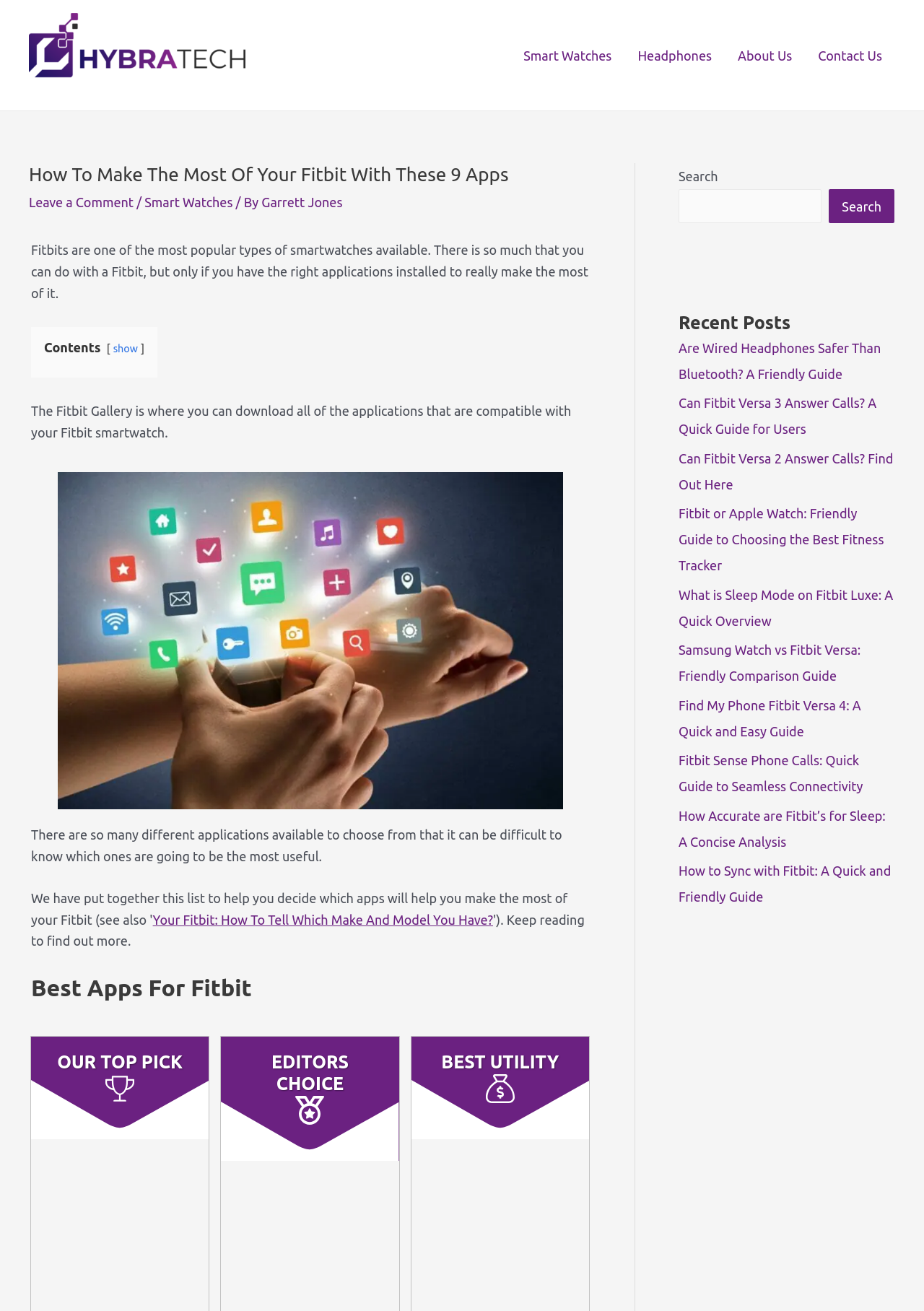Identify the bounding box for the element characterized by the following description: "Leave a Comment".

[0.031, 0.149, 0.145, 0.16]